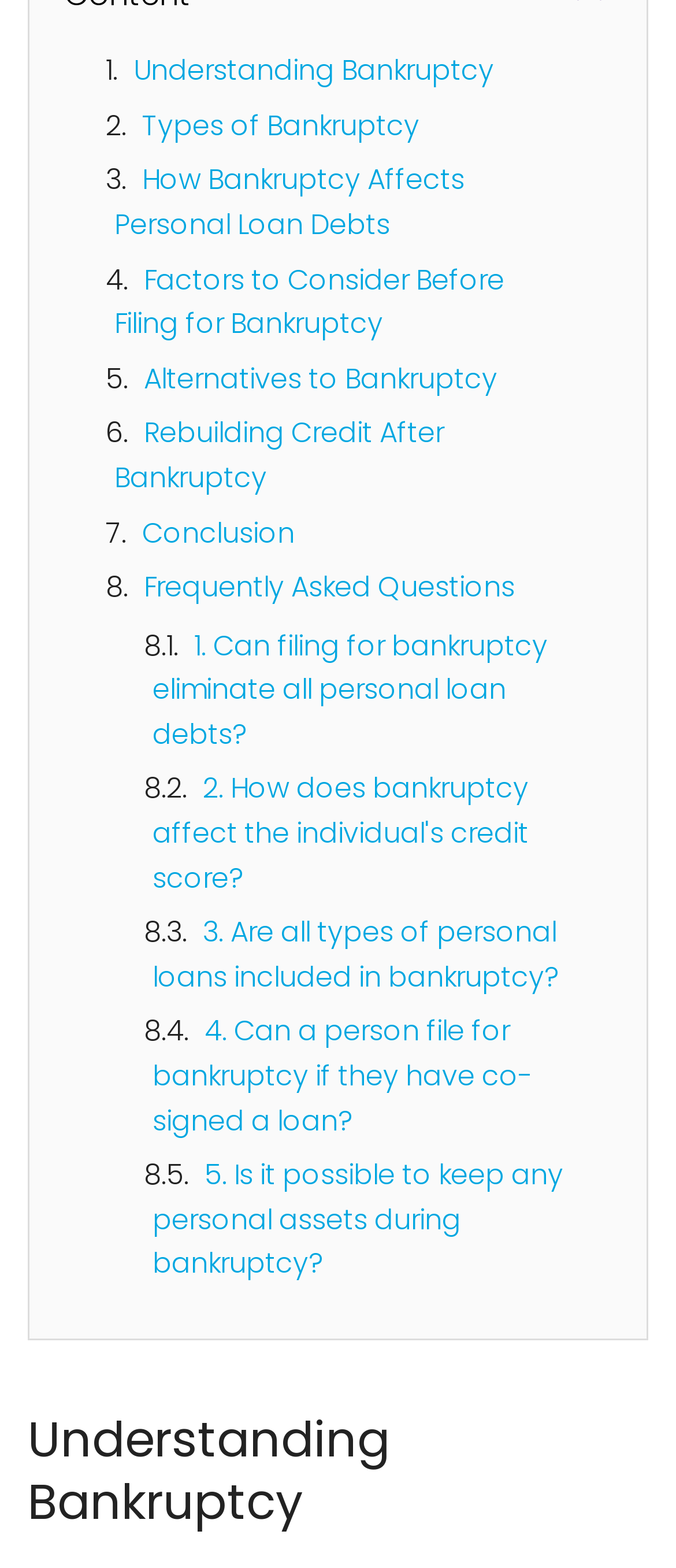How many types of bankruptcy are mentioned?
Based on the image, respond with a single word or phrase.

Not specified